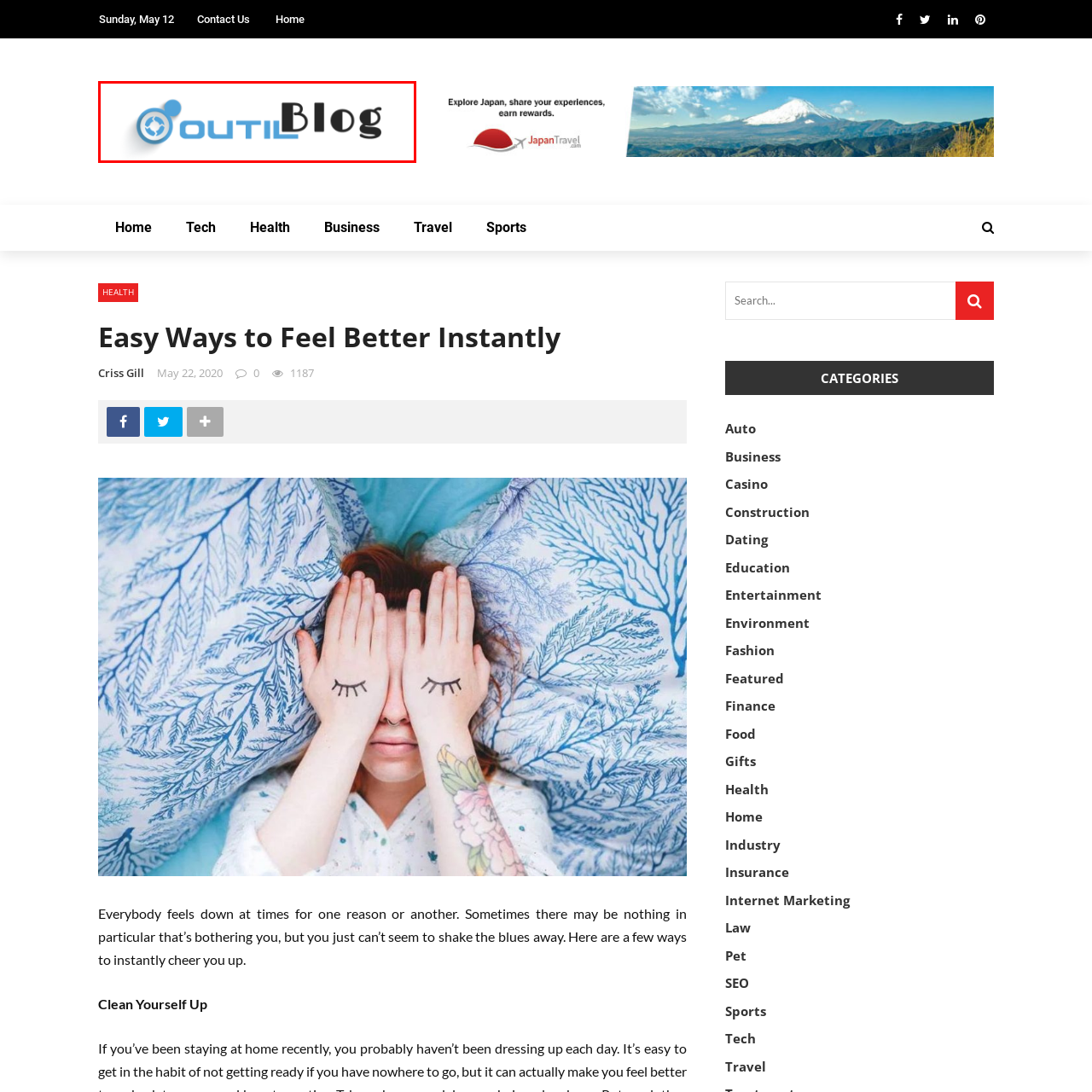Observe the area inside the red box, What does the bold black font emphasize? Respond with a single word or phrase.

Content